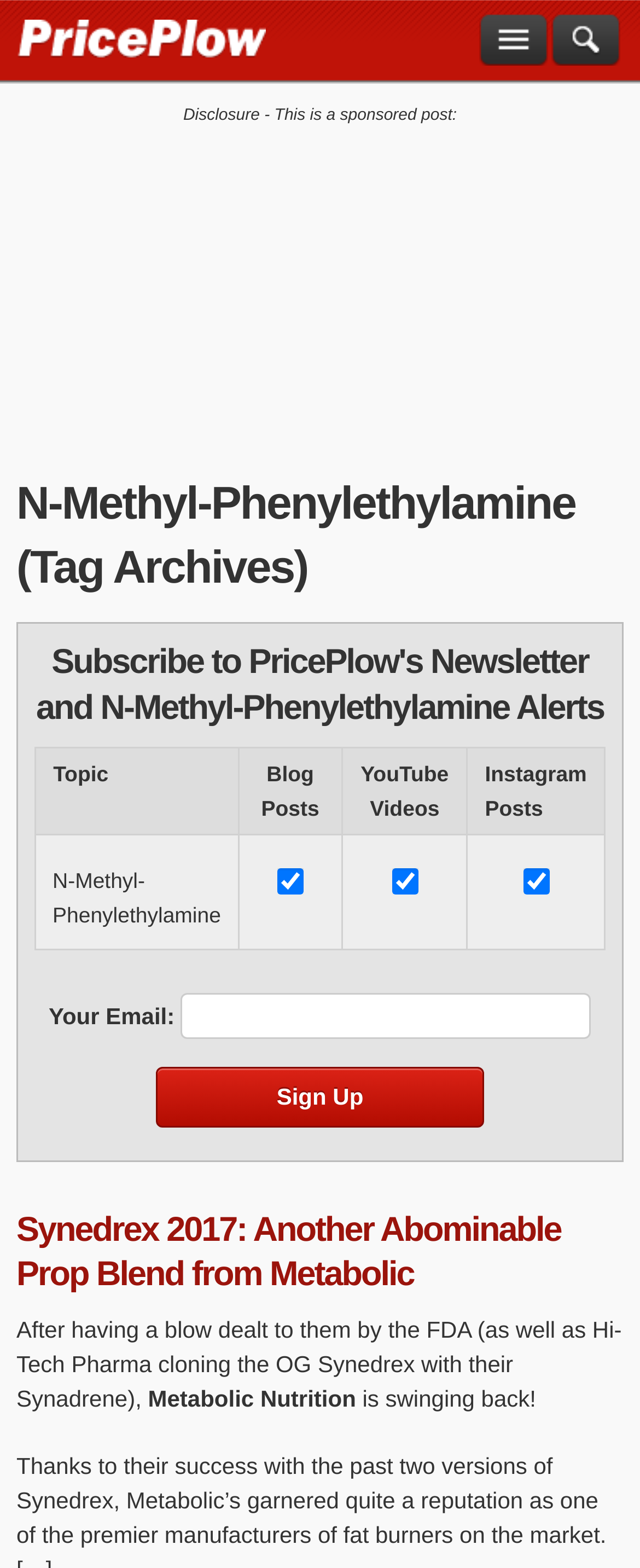Identify the bounding box coordinates of the part that should be clicked to carry out this instruction: "Search".

[0.862, 0.008, 0.969, 0.042]